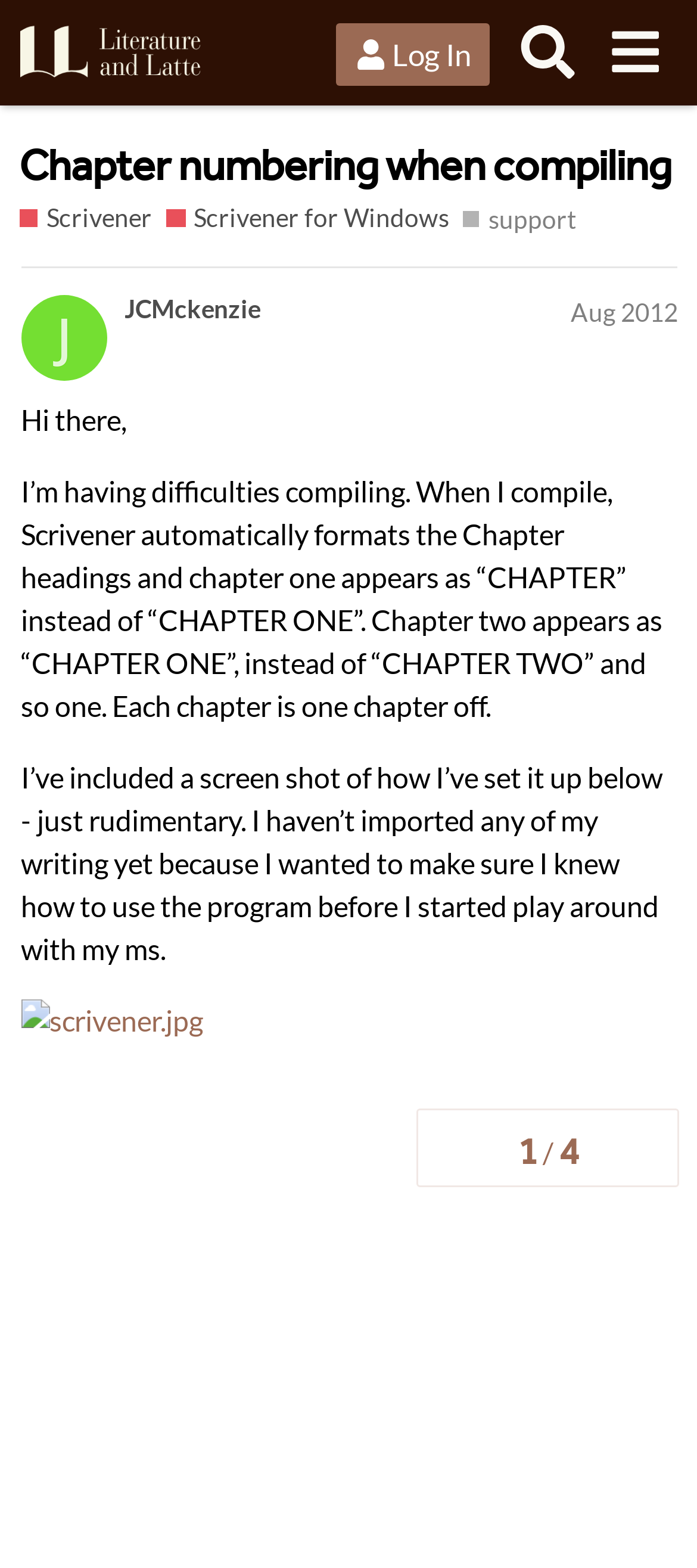Write an extensive caption that covers every aspect of the webpage.

This webpage appears to be a forum discussion thread on the Literature & Latte Forums website, specifically focused on Scrivener for Windows. At the top of the page, there is a header section with a link to the Literature & Latte Forums logo, followed by a login button and a search button. To the right of these elements, there is a menu button.

Below the header section, the page title "Chapter numbering when compiling - Scrivener / Scrivener for Windows - Literature & Latte Forums" is displayed prominently. Underneath the title, there are links to related topics, including "Scrivener" and "Scrivener for Windows", along with a list of tags.

The main content of the page is a discussion thread, with the original post from "JCMckenzie" dated August 2012. The post describes difficulties with compiling in Scrivener, specifically with chapter headings being formatted incorrectly. The text is divided into three paragraphs, with the first paragraph introducing the issue, the second paragraph explaining the problem in more detail, and the third paragraph mentioning a screenshot of the setup.

To the right of the discussion thread, there is a navigation section showing the topic progress, with headings indicating the number of posts and the topic title.